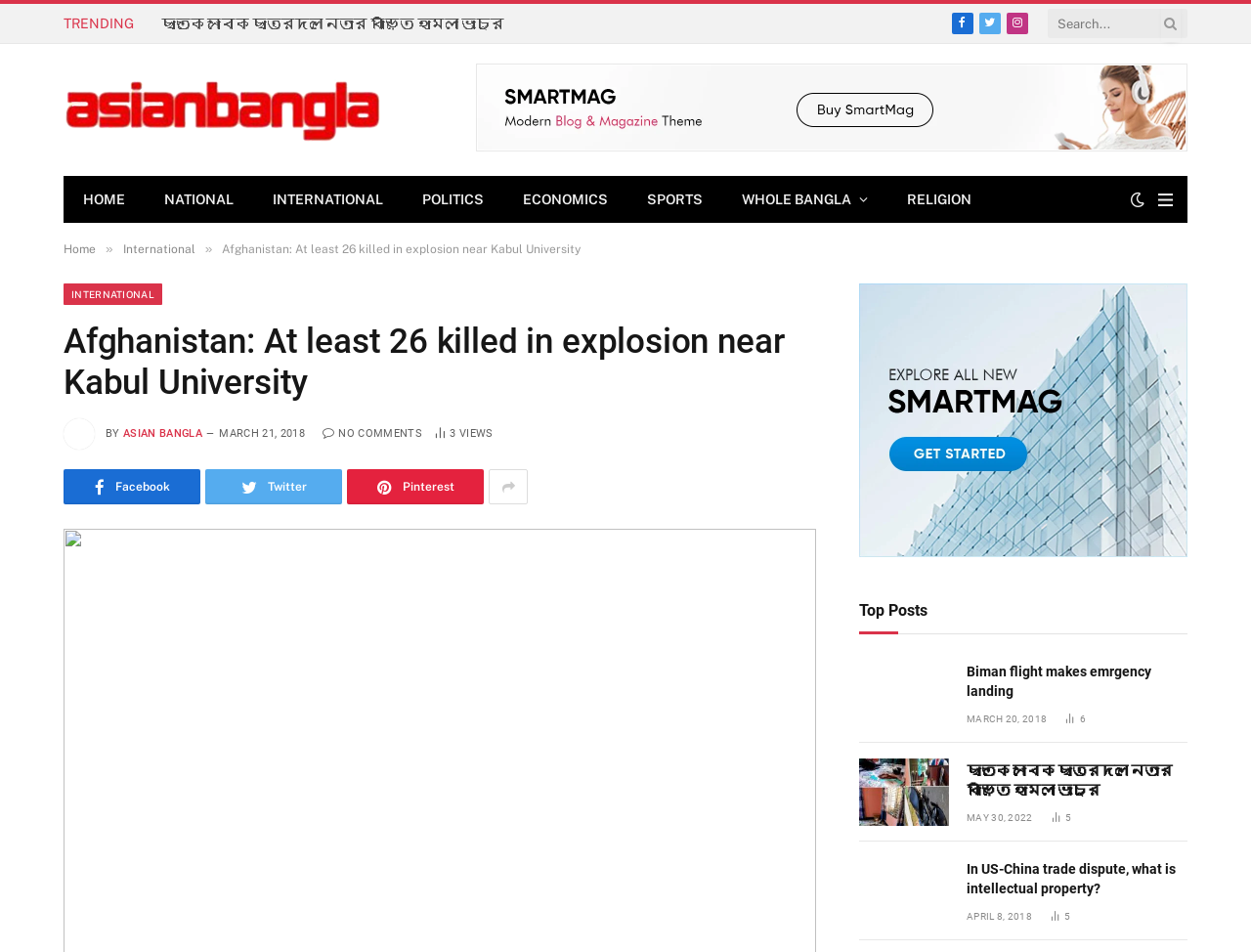Construct a thorough caption encompassing all aspects of the webpage.

This webpage appears to be a news article page from asianbangla.com. At the top, there is a header section with a "TRENDING" label, followed by a row of social media links, including Facebook, Twitter, and Instagram. Next to these links is a search bar with a magnifying glass icon. 

Below the header section, there is a navigation menu with links to different sections of the website, including "HOME", "NATIONAL", "INTERNATIONAL", "POLITICS", "ECONOMICS", "SPORTS", and "RELIGION". 

The main content of the page is an article with the title "Afghanistan: At least 26 killed in explosion near Kabul University". The article has a heading, a byline, and a publication date of March 21, 2018. There are also social media sharing links and a comment count below the article title.

To the right of the article, there is a sidebar with a "Top Posts" section, which lists three articles with links, headings, publication dates, and view counts. The articles are "Biman flight makes emrgency landing", "ছাতকে সাবেক ছাত্রদল নেতার বাড়িতে হামলা ভাংচুর", and "In US-China trade dispute, what is intellectual property?".

At the bottom of the page, there is a footer section with a "Demo" link and an image, as well as a "Menu" button.